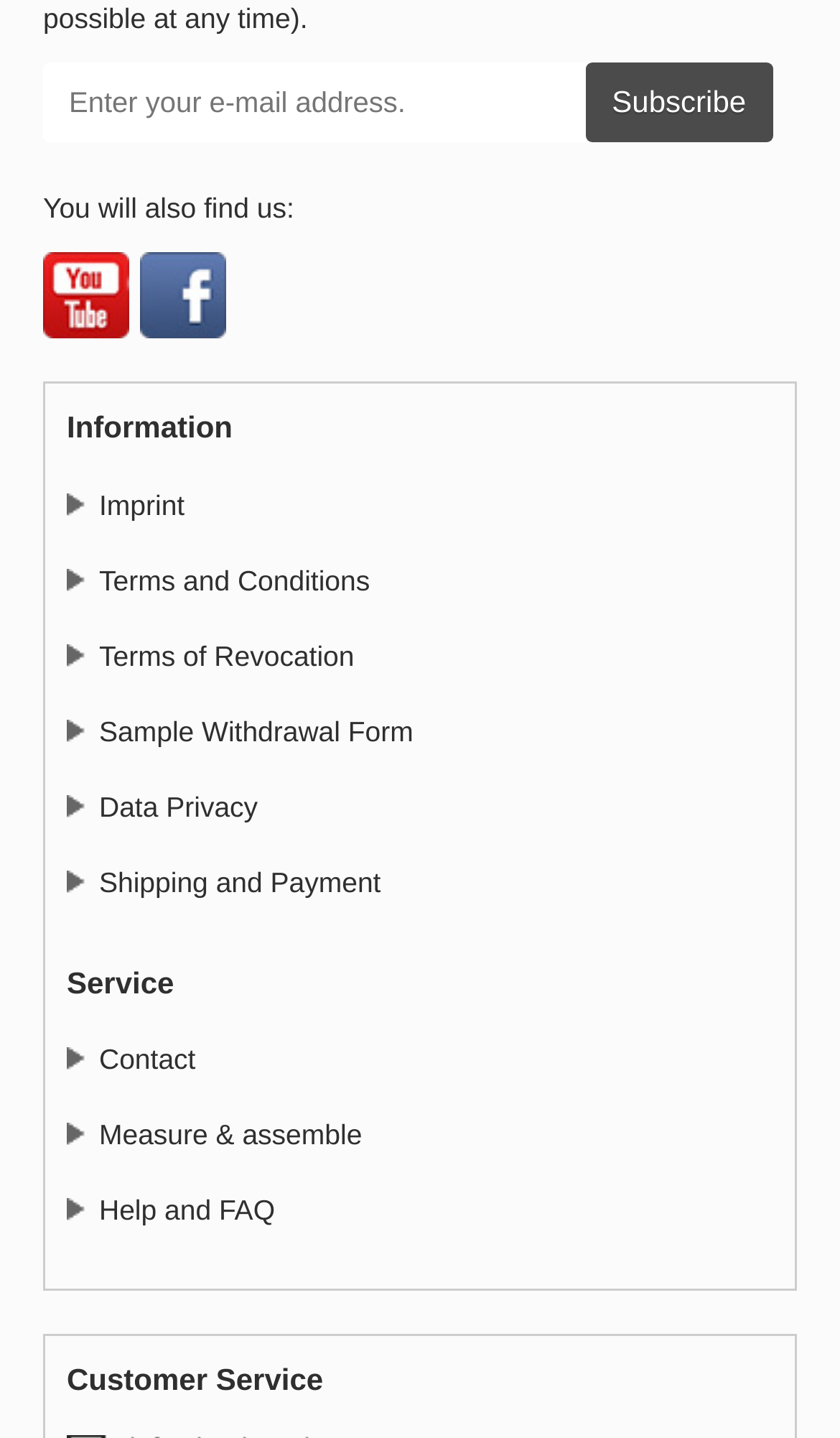Please find the bounding box coordinates (top-left x, top-left y, bottom-right x, bottom-right y) in the screenshot for the UI element described as follows: Data Privacy

[0.079, 0.55, 0.307, 0.573]